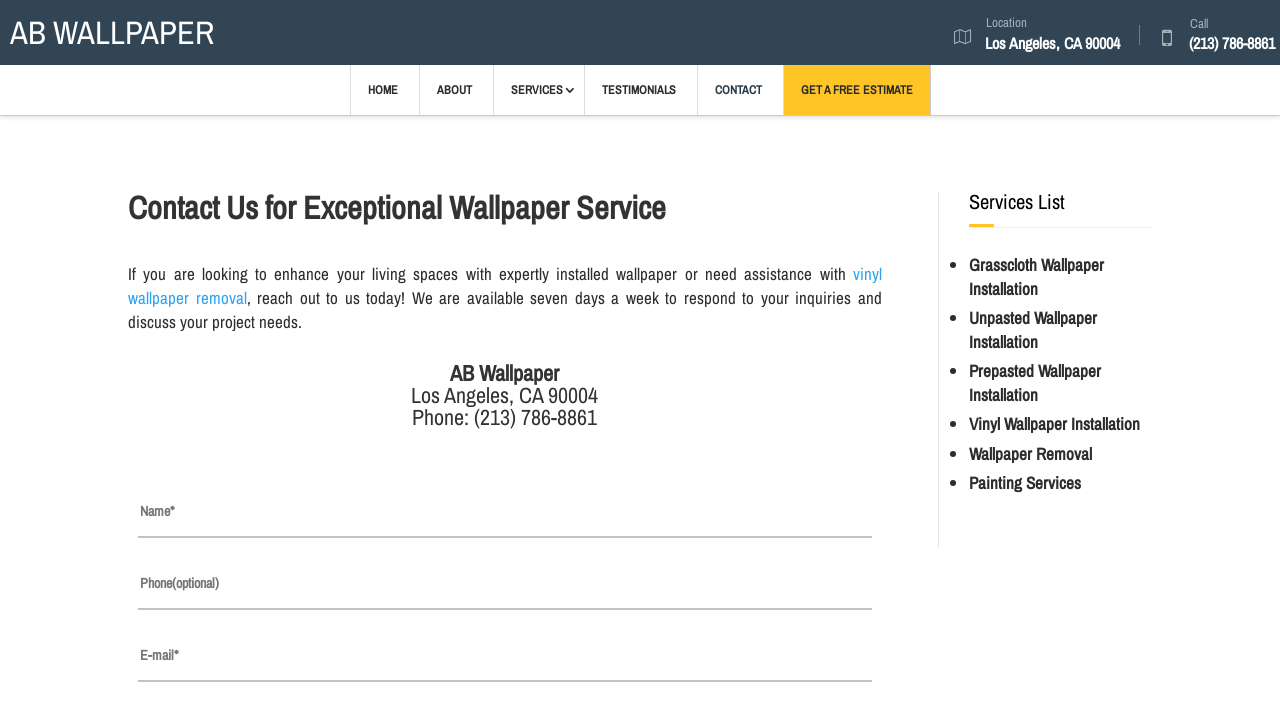Look at the image and write a detailed answer to the question: 
What is the phone number of AB Wallpaper?

I found the phone number by looking at the top-right corner of the webpage, where it says 'Call (213) 786-8861'.